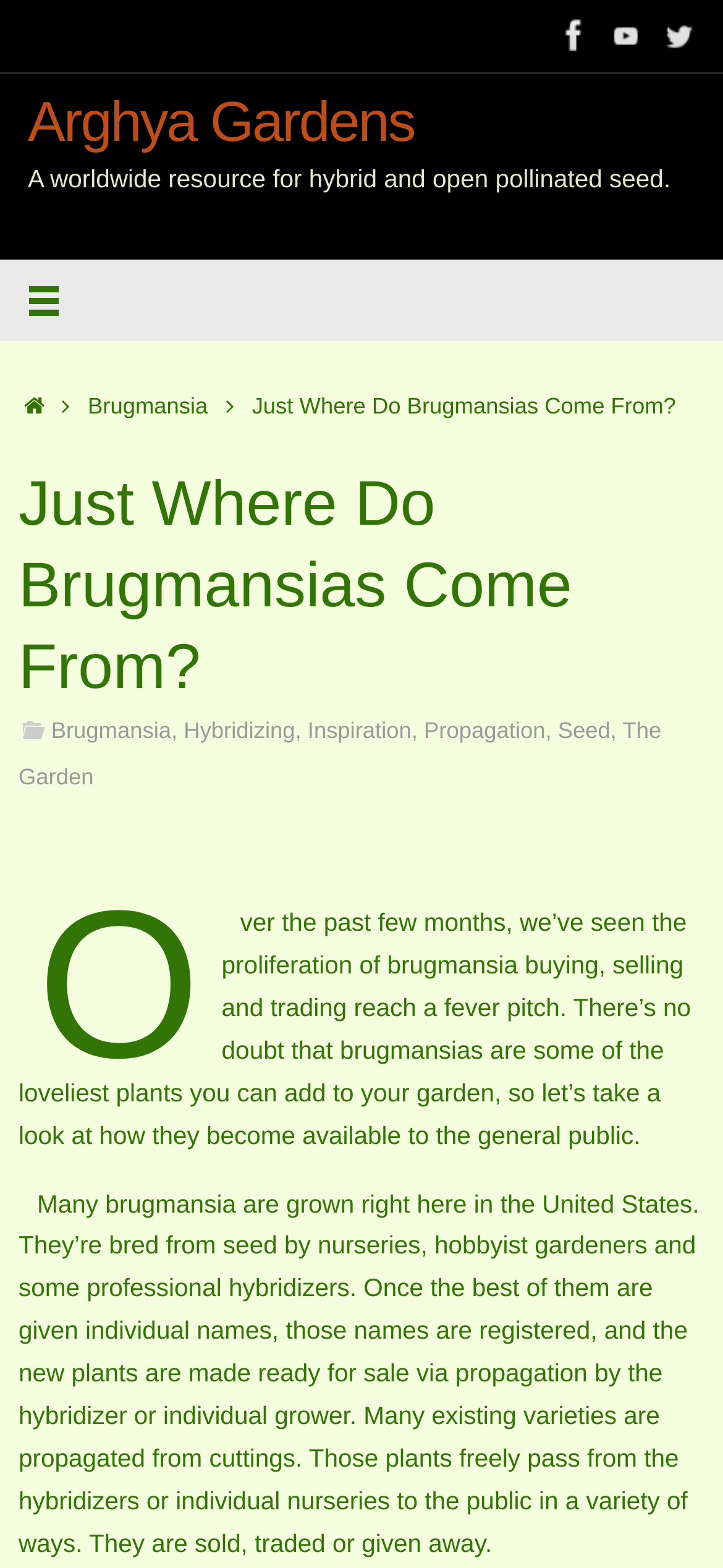Using the description "parent_node: Arghya Gardens", locate and provide the bounding box of the UI element.

[0.0, 0.166, 1.0, 0.218]